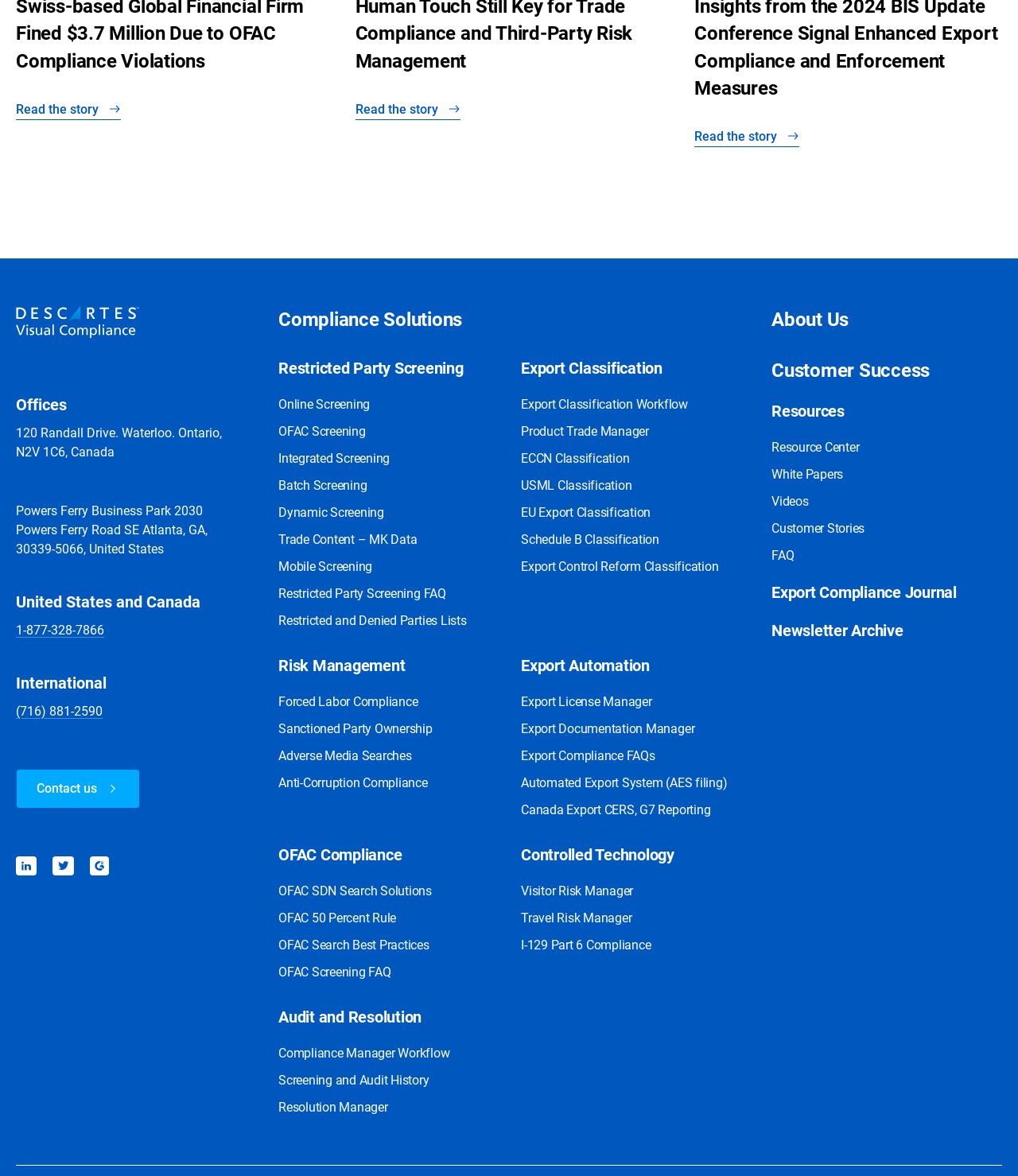How many resources are listed under the Resources section? Using the information from the screenshot, answer with a single word or phrase.

7